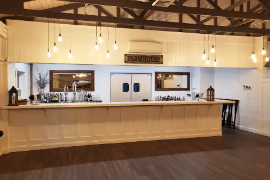Provide a short answer to the following question with just one word or phrase: What type of lighting is used above the bar?

Hanging light bulbs